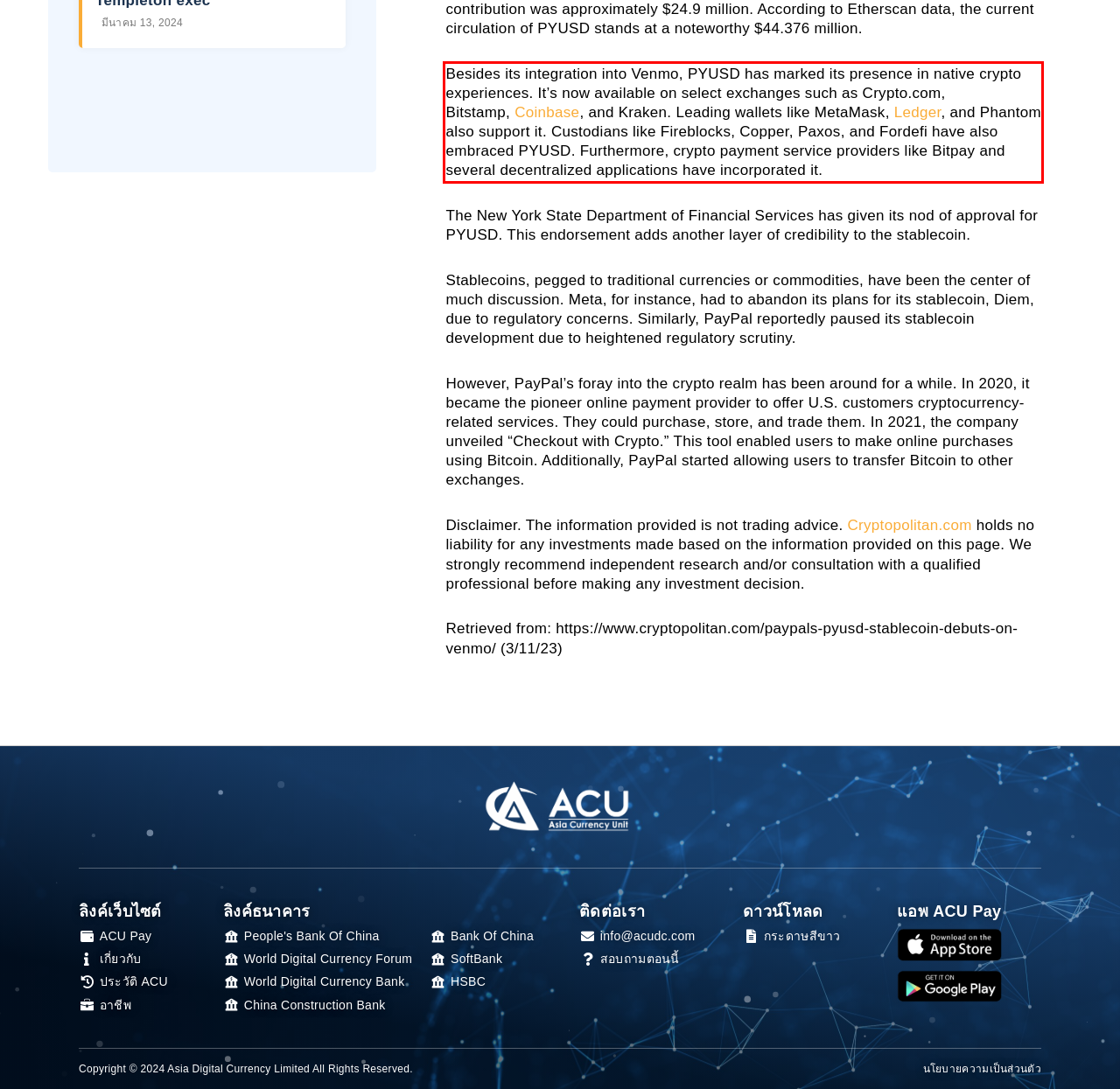From the provided screenshot, extract the text content that is enclosed within the red bounding box.

Besides its integration into Venmo, PYUSD has marked its presence in native crypto experiences. It’s now available on select exchanges such as Crypto.com, Bitstamp, Coinbase, and Kraken. Leading wallets like MetaMask, Ledger, and Phantom also support it. Custodians like Fireblocks, Copper, Paxos, and Fordefi have also embraced PYUSD. Furthermore, crypto payment service providers like Bitpay and several decentralized applications have incorporated it.